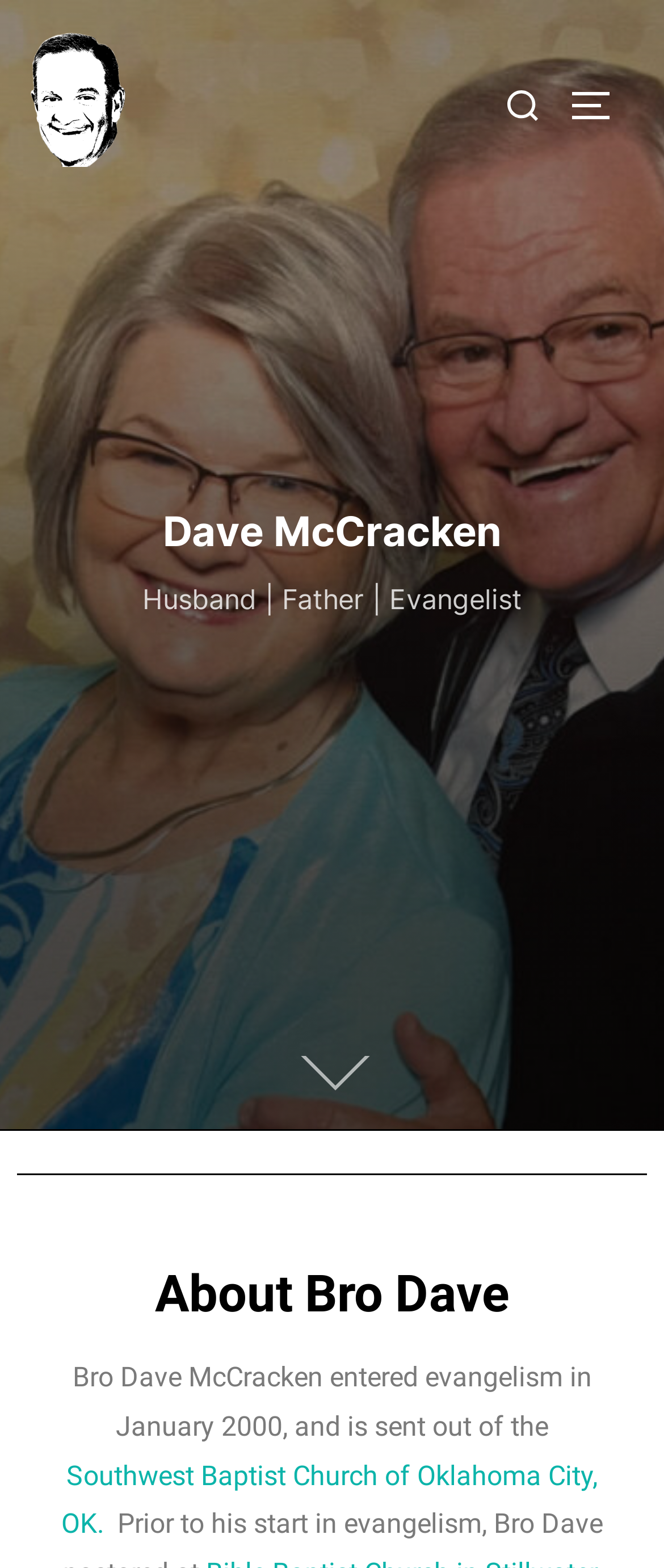Please look at the image and answer the question with a detailed explanation: How many headings are there on the webpage?

There are two heading elements on the webpage, one with the text 'Dave McCracken' and another with the text 'About Bro Dave'.